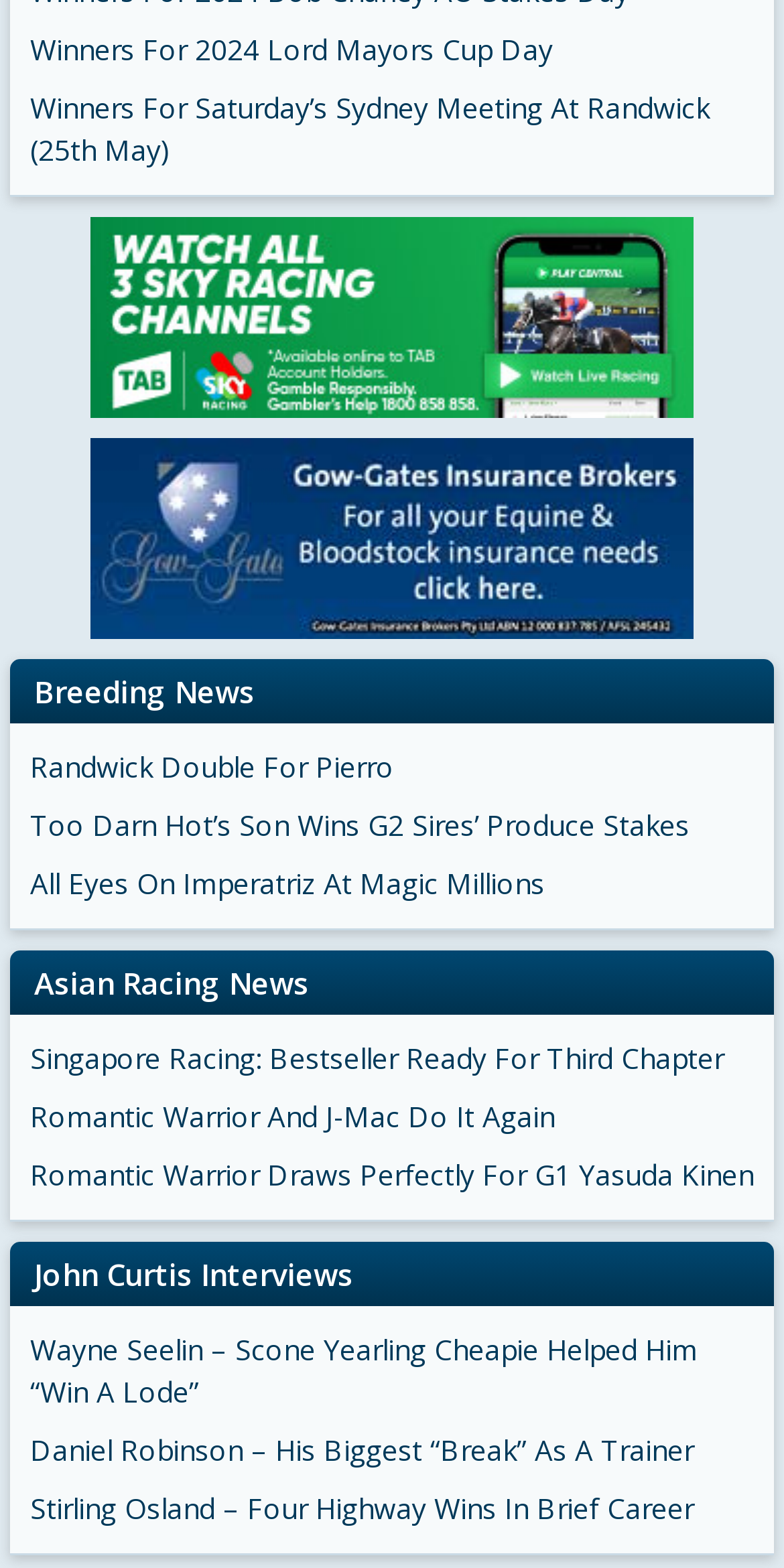What is the title of the first link?
Using the information from the image, give a concise answer in one word or a short phrase.

Winners For 2024 Lord Mayors Cup Day